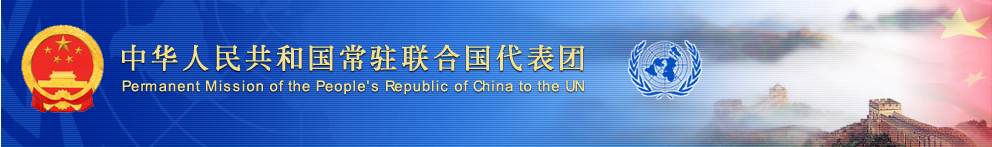Offer a detailed explanation of the image.

This image features the official header of the Permanent Mission of the People's Republic of China to the United Nations. Prominently displayed are the symbols of China, including the national emblem on the left, which features a red background with five stars and a design representing the Great Wall. Adjacent to it, the text reads "Permanent Mission of the People's Republic of China to the UN" in both Chinese and English. The background is a blend of blue and misty landscapes, perhaps symbolizing China's cultural heritage and connection to the UN. This graphic likely serves as a visual introduction to communications, events, and statements from the mission, underscoring China's diplomatic presence at the United Nations.